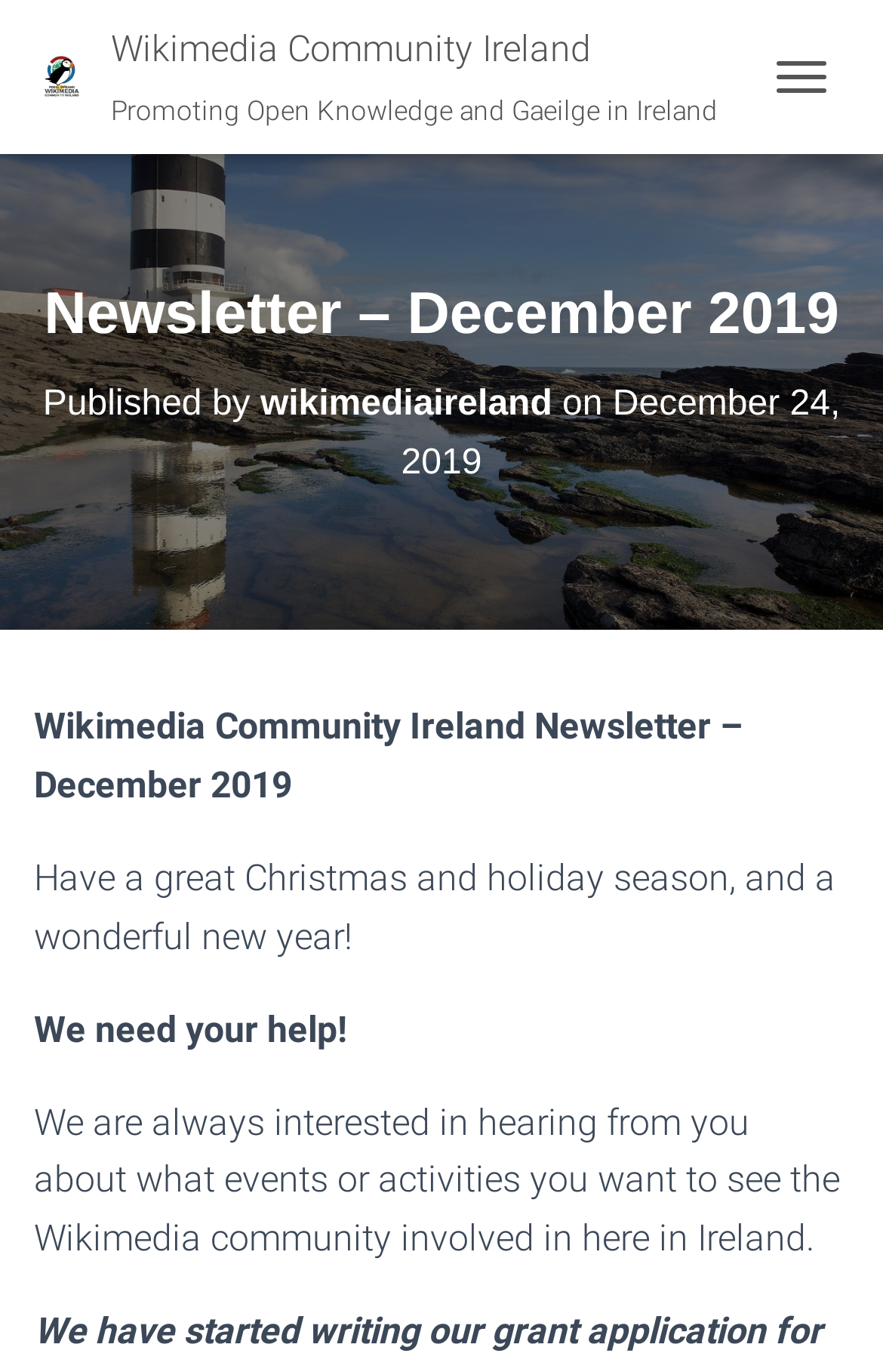Using the given element description, provide the bounding box coordinates (top-left x, top-left y, bottom-right x, bottom-right y) for the corresponding UI element in the screenshot: Toggle Navigation

[0.854, 0.03, 0.962, 0.083]